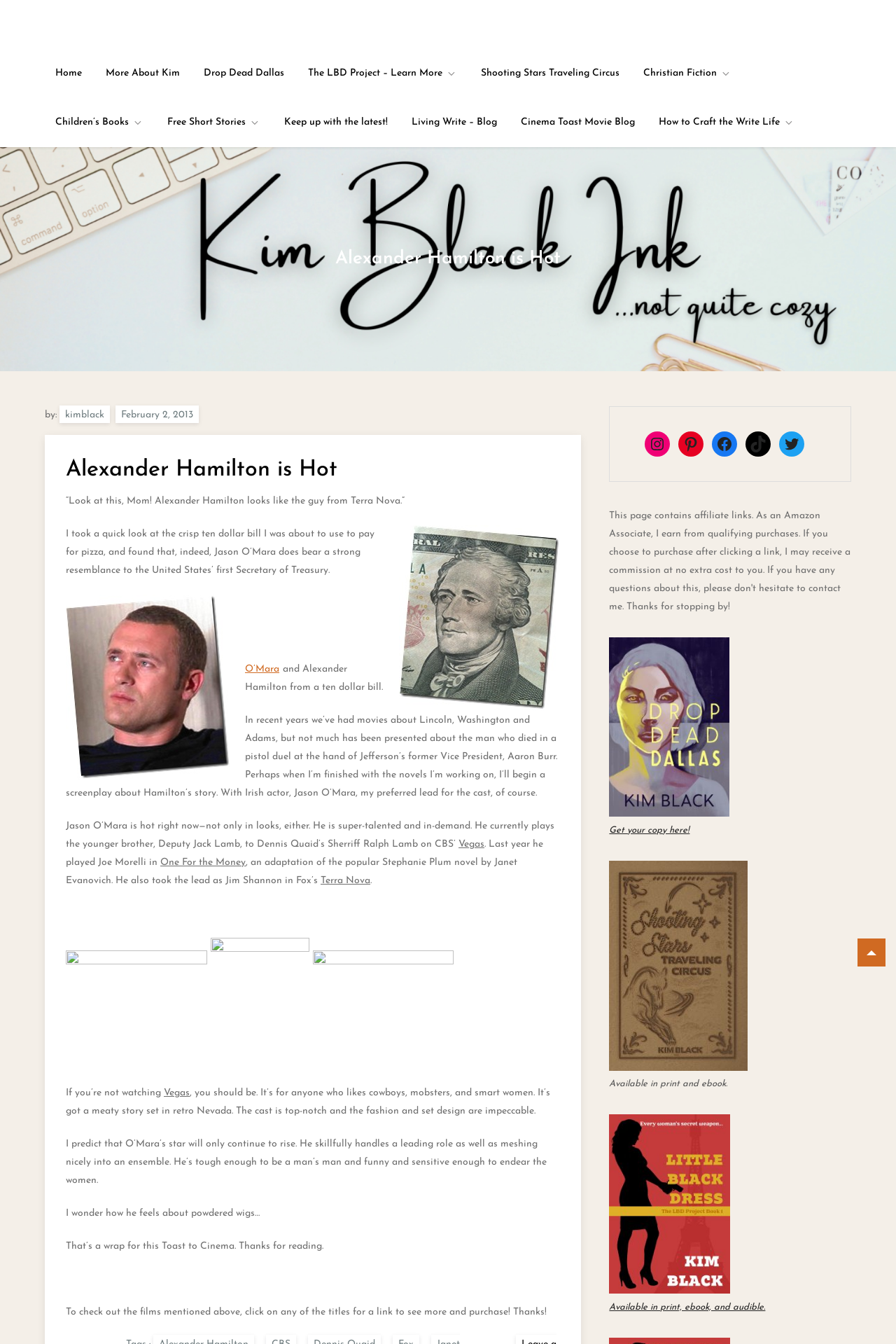Can you find the bounding box coordinates for the element to click on to achieve the instruction: "Click on the 'Home' link"?

[0.05, 0.036, 0.103, 0.073]